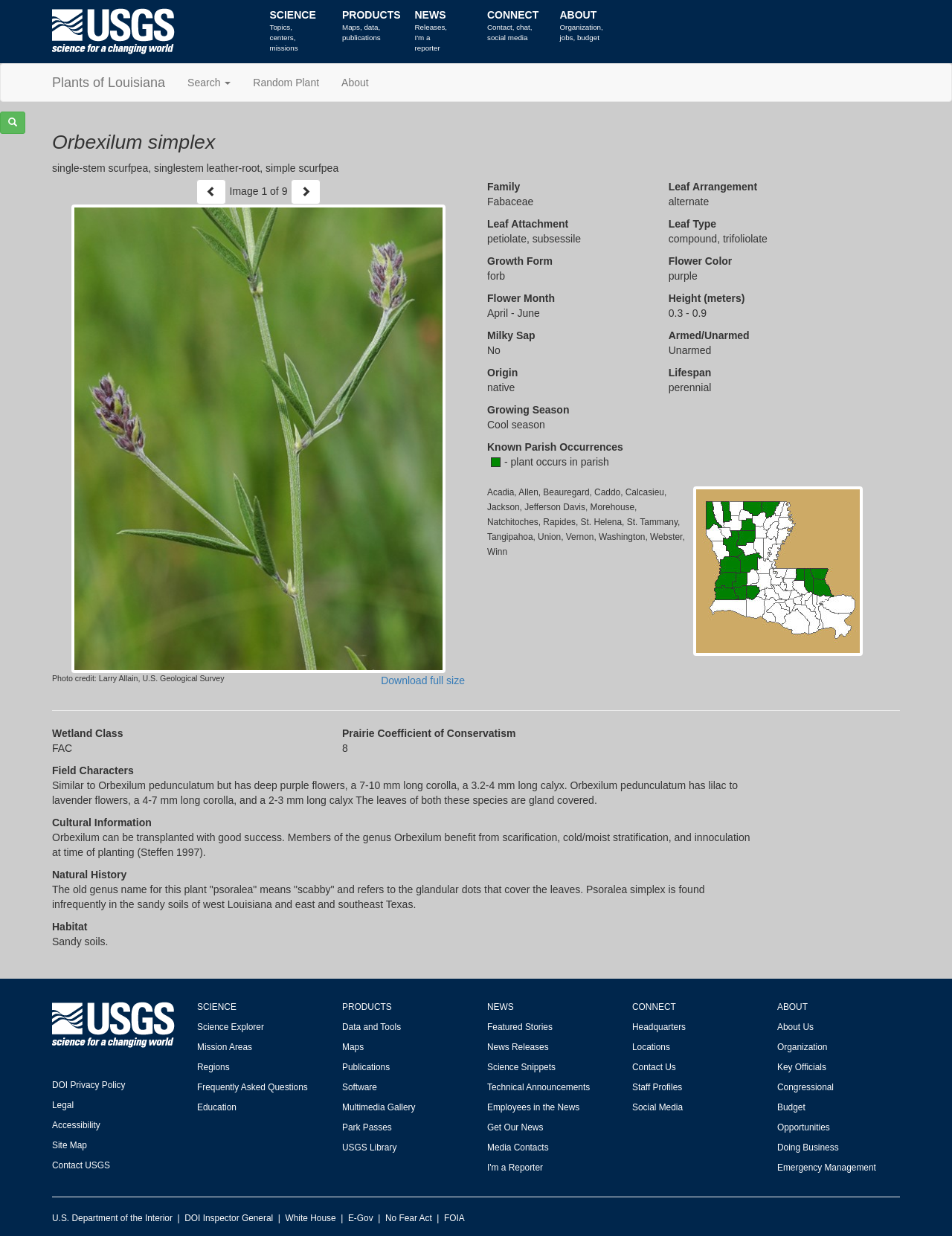What is the family of the plant?
Examine the image closely and answer the question with as much detail as possible.

The family of the plant can be found in the section 'Family' which is located in the middle of the webpage, and it is stated as 'Fabaceae'.